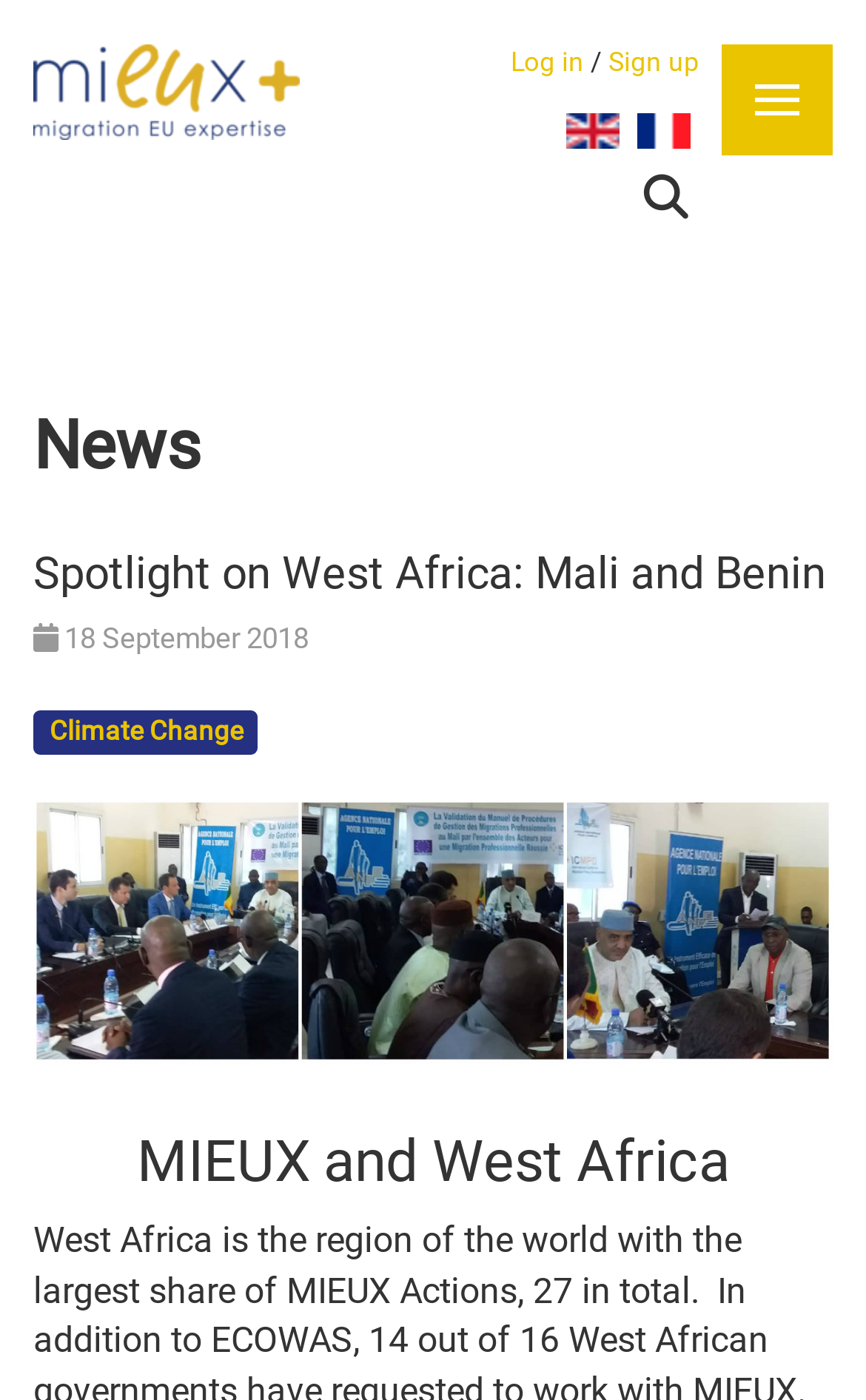Predict the bounding box coordinates for the UI element described as: "bar bar bar". The coordinates should be four float numbers between 0 and 1, presented as [left, top, right, bottom].

[0.833, 0.032, 0.962, 0.111]